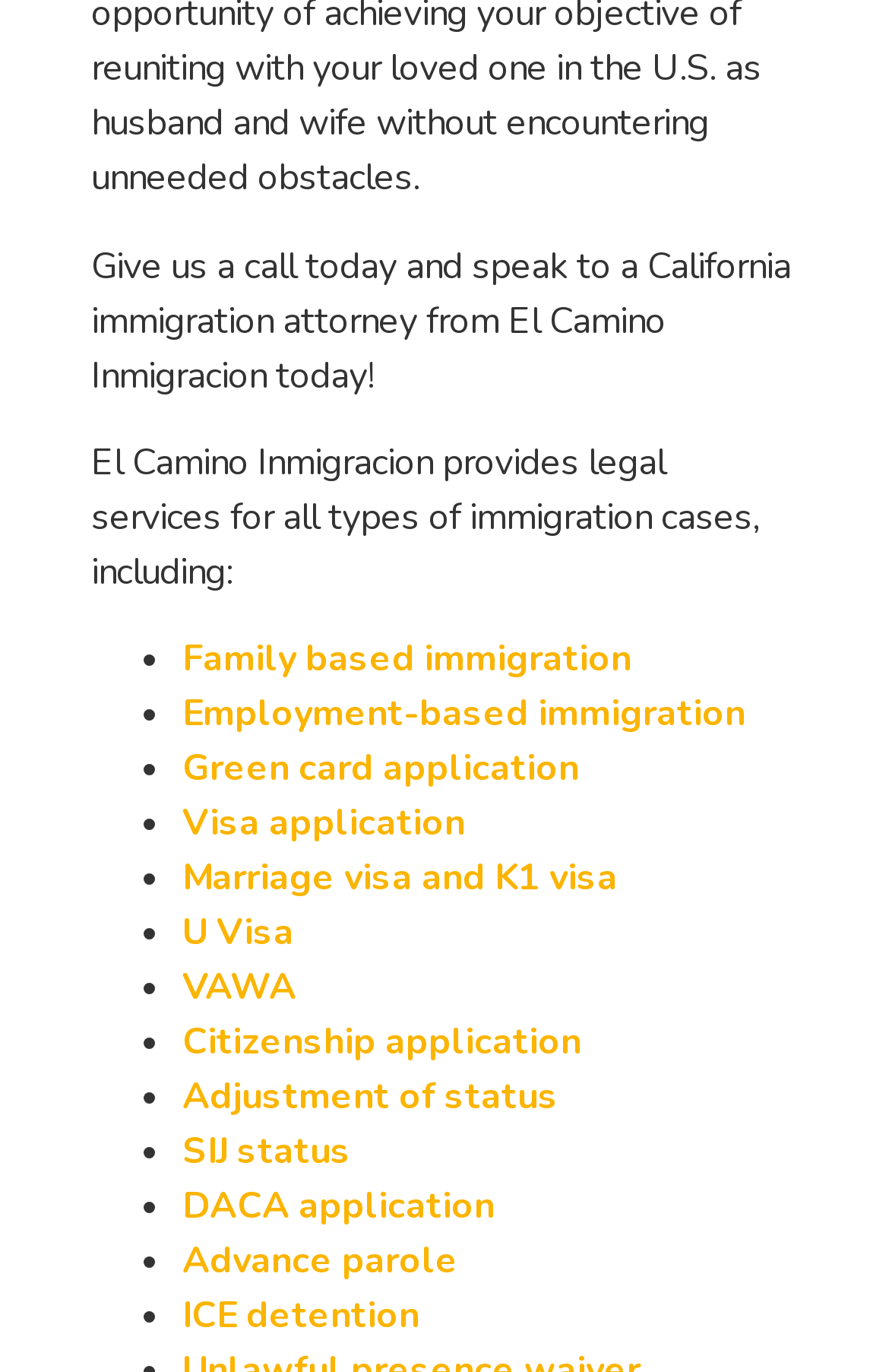Determine the coordinates of the bounding box for the clickable area needed to execute this instruction: "Contact an attorney for marriage visa and K1 visa".

[0.205, 0.622, 0.695, 0.659]